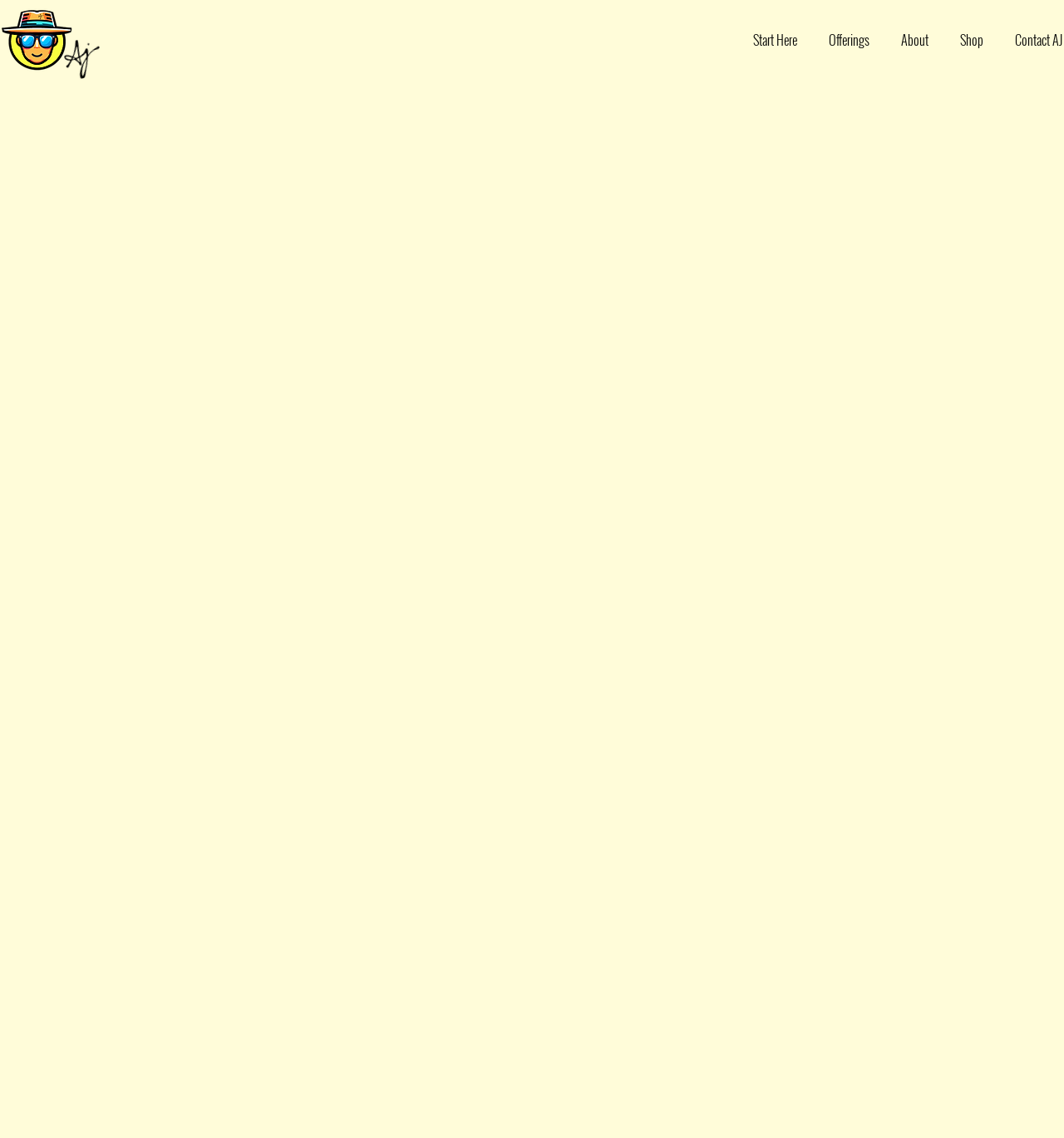What is the position of the 'About' link?
Look at the image and answer the question with a single word or phrase.

Third from the left